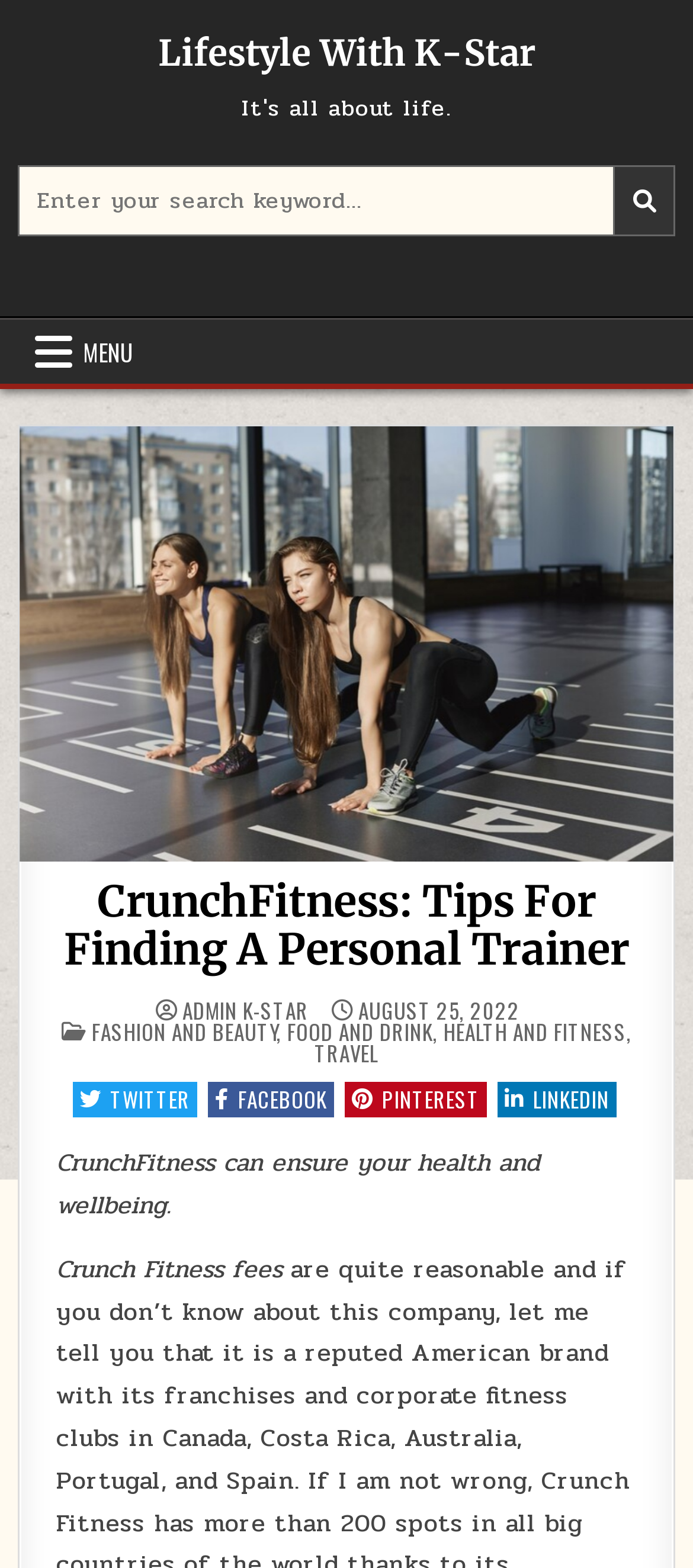Determine the bounding box of the UI component based on this description: "parent_node: Search for: value=""". The bounding box coordinates should be four float values between 0 and 1, i.e., [left, top, right, bottom].

[0.885, 0.105, 0.975, 0.151]